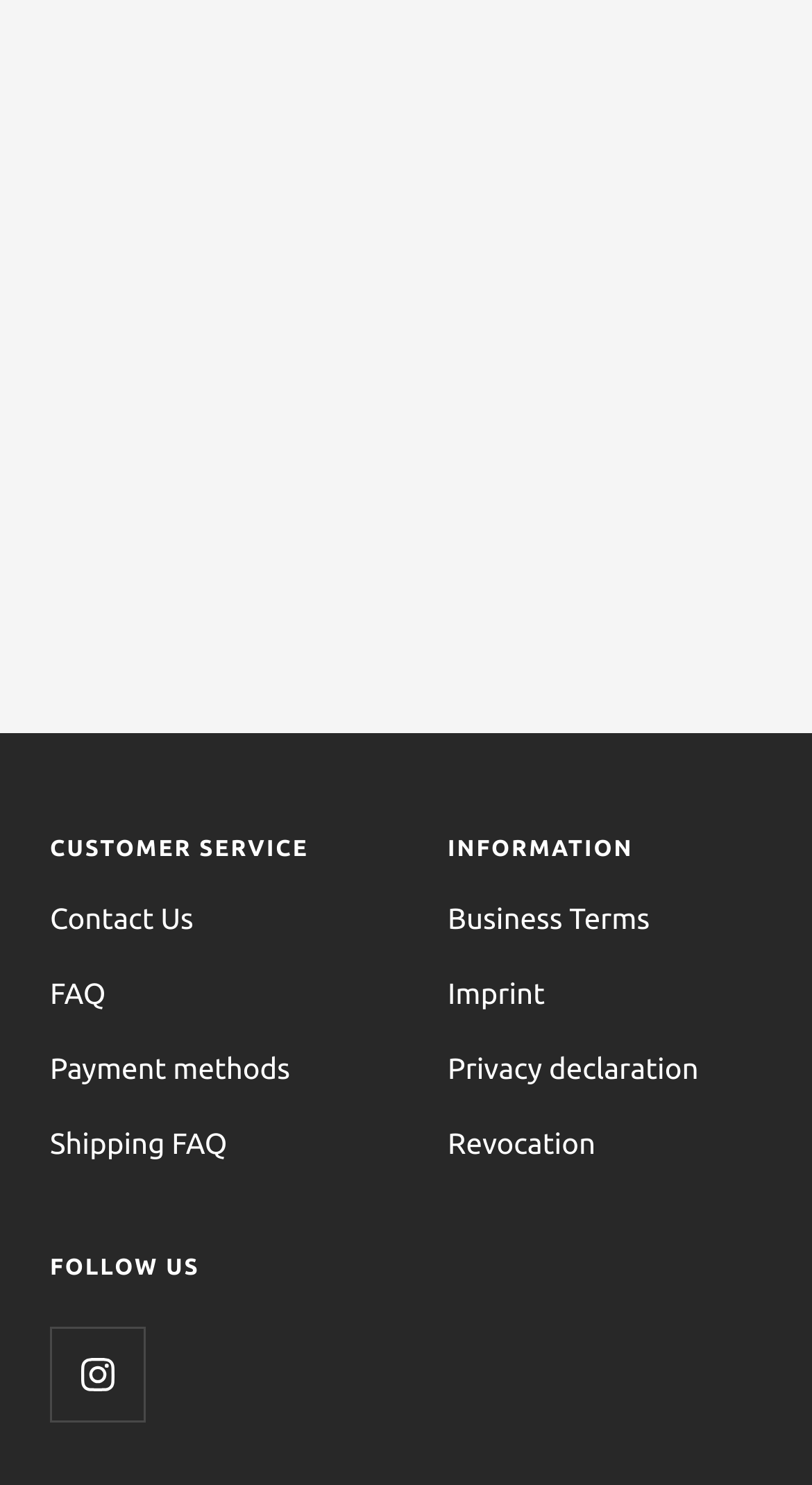How can I contact customer service? Based on the image, give a response in one word or a short phrase.

Click 'Contact Us'